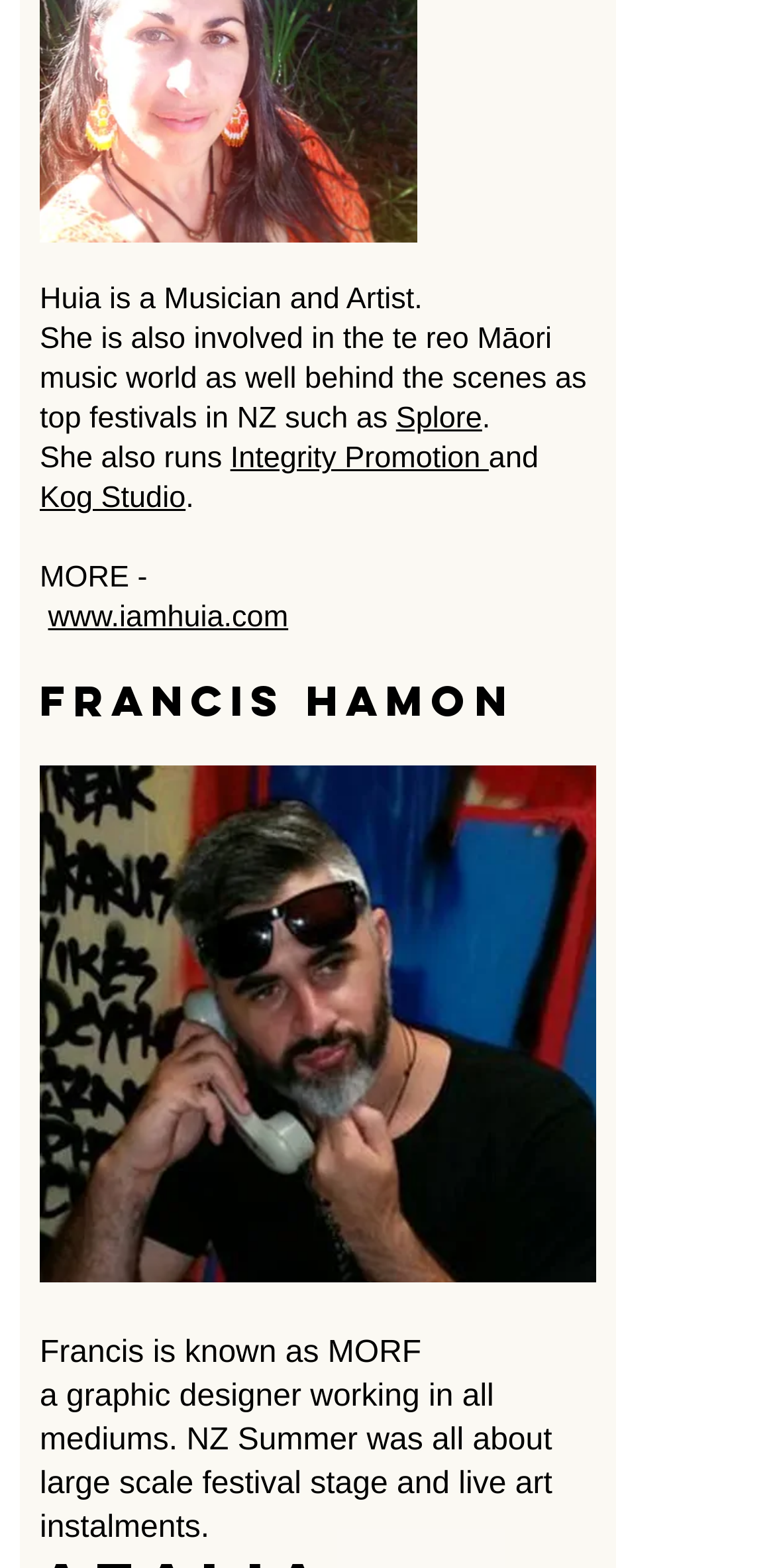Given the webpage screenshot and the description, determine the bounding box coordinates (top-left x, top-left y, bottom-right x, bottom-right y) that define the location of the UI element matching this description: Kog Studio

[0.051, 0.307, 0.239, 0.329]